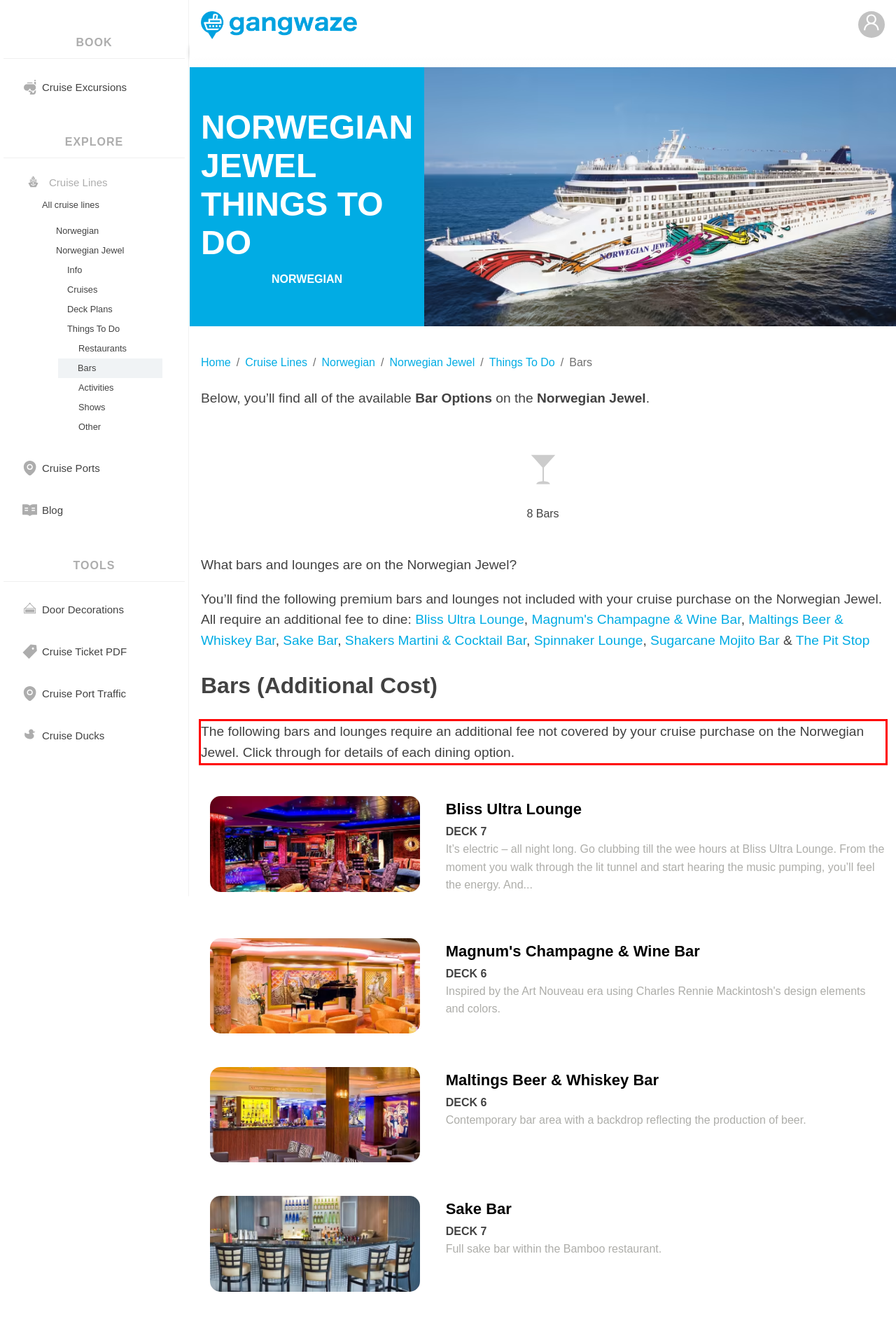Identify and extract the text within the red rectangle in the screenshot of the webpage.

The following bars and lounges require an additional fee not covered by your cruise purchase on the Norwegian Jewel. Click through for details of each dining option.